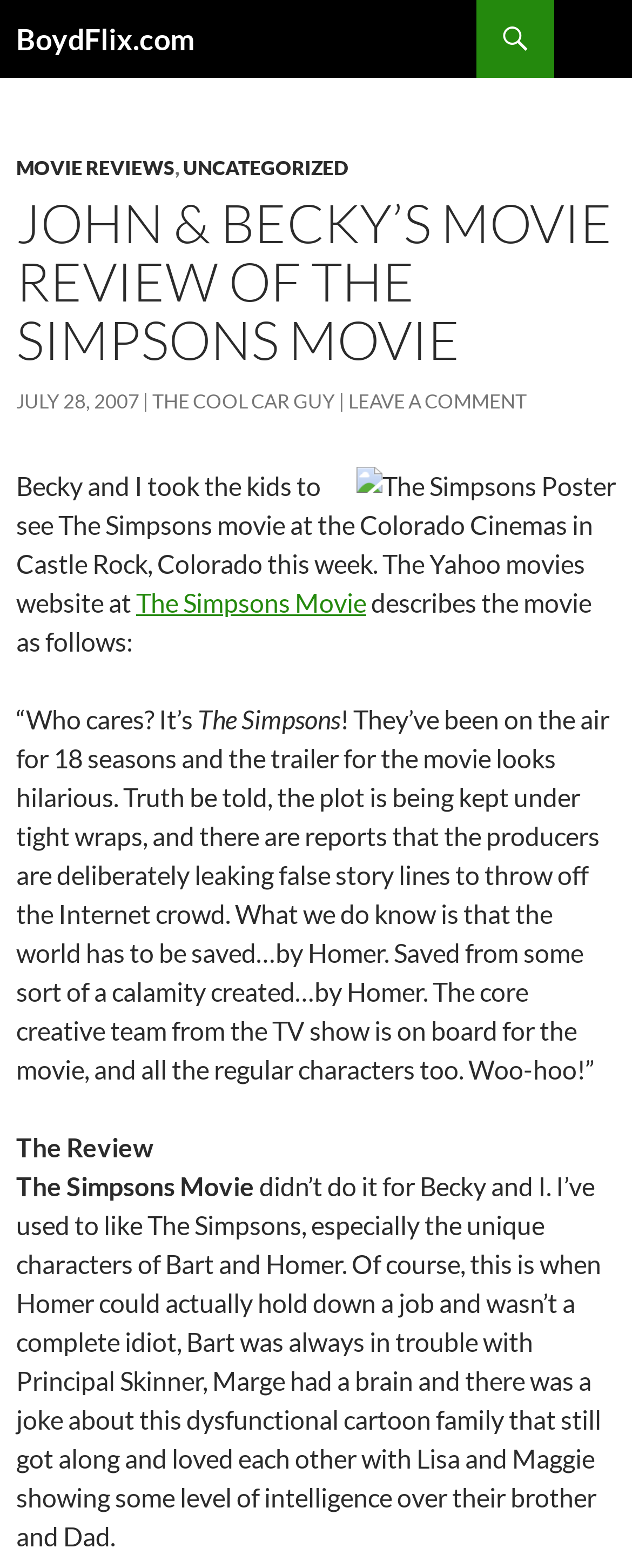Provide the bounding box coordinates of the UI element that matches the description: "July 28, 2007".

[0.026, 0.248, 0.221, 0.264]